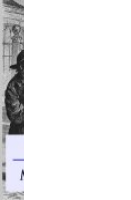Create a detailed narrative of what is happening in the image.

The image features the cover art of the eBook titled "Tom Sawyer," a classic novel by Mark Twain. The artwork likely depicts an illustration related to the story, which follows the adventures of a young boy growing up along the Mississippi River. Known for its themes of friendship, adventure, and the trials of childhood, this iconic book remains a staple of American literature. The cover design reflects its timeless appeal and is part of a collection that includes other notable works by various authors.